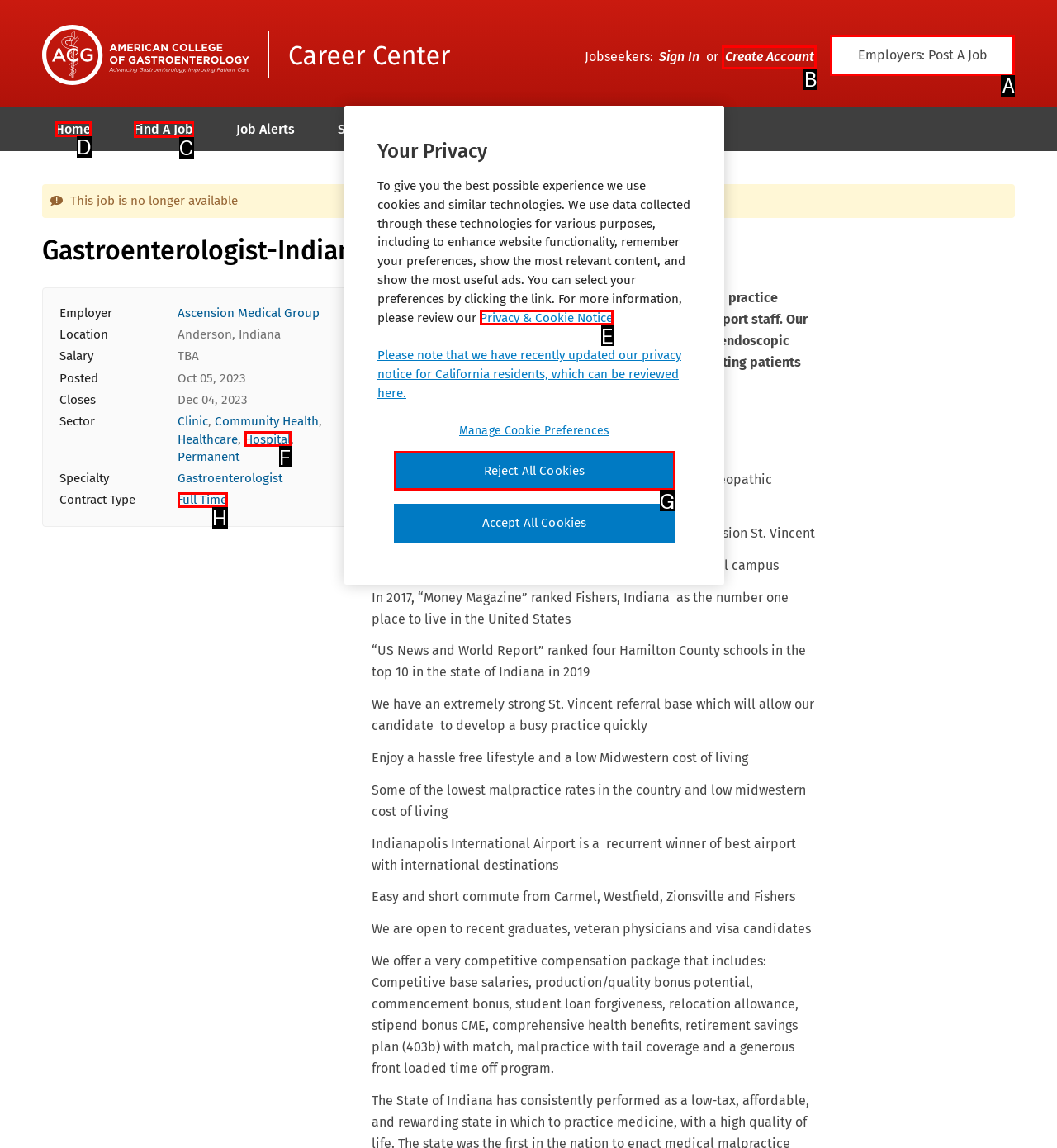Based on the choices marked in the screenshot, which letter represents the correct UI element to perform the task: Go to Home?

D